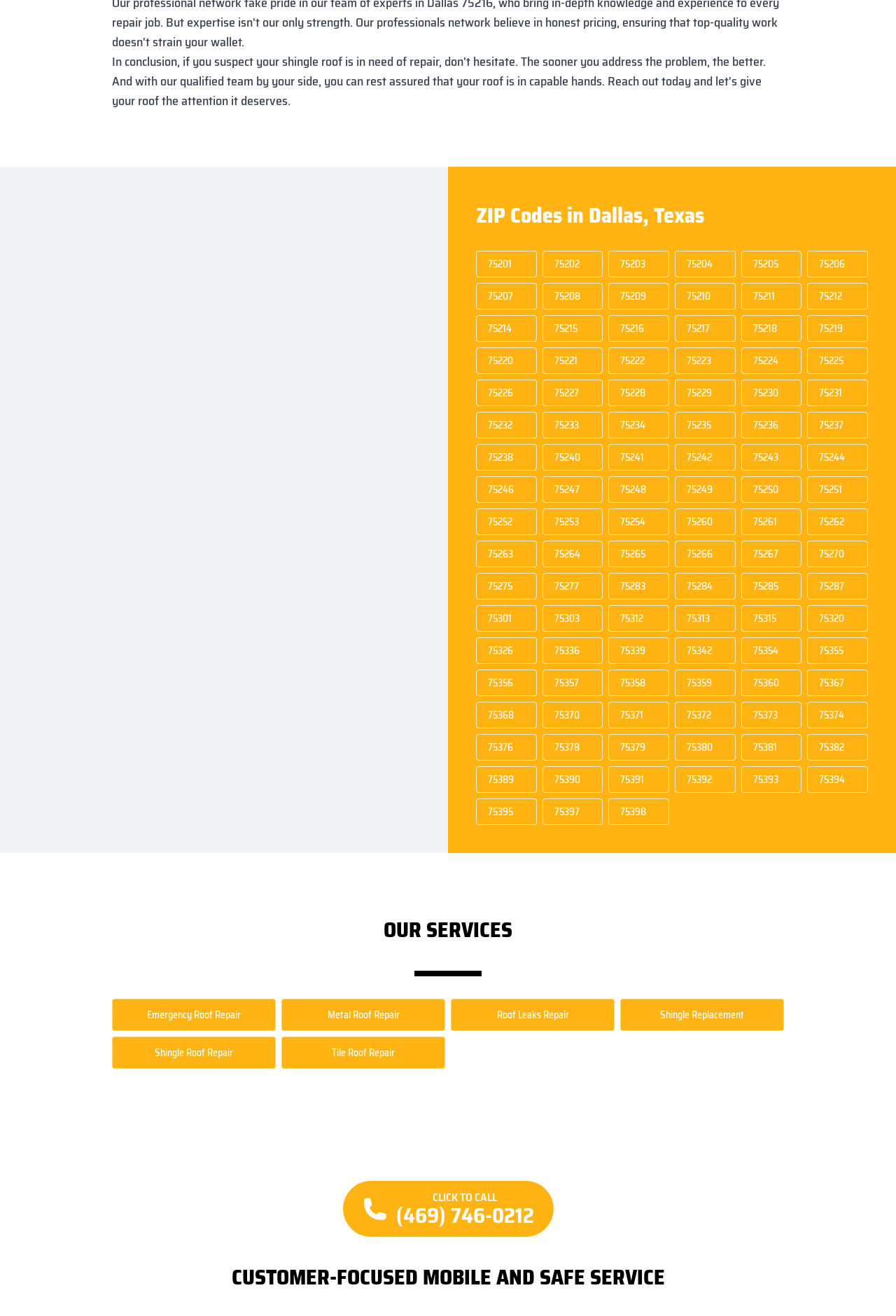Indicate the bounding box coordinates of the clickable region to achieve the following instruction: "Learn about ZIP code 75301."

[0.531, 0.46, 0.599, 0.48]